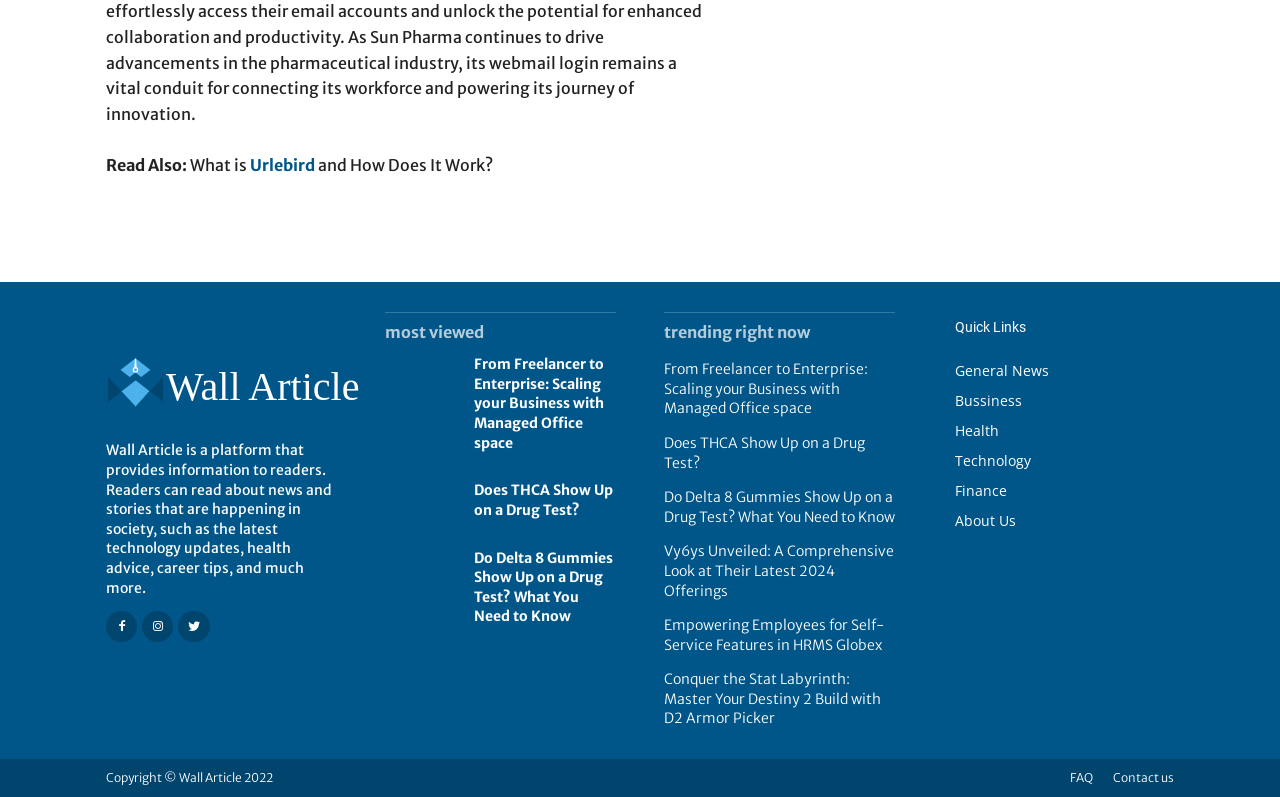Could you highlight the region that needs to be clicked to execute the instruction: "View the 'Melting Cartoon Character Illustration' article"?

None